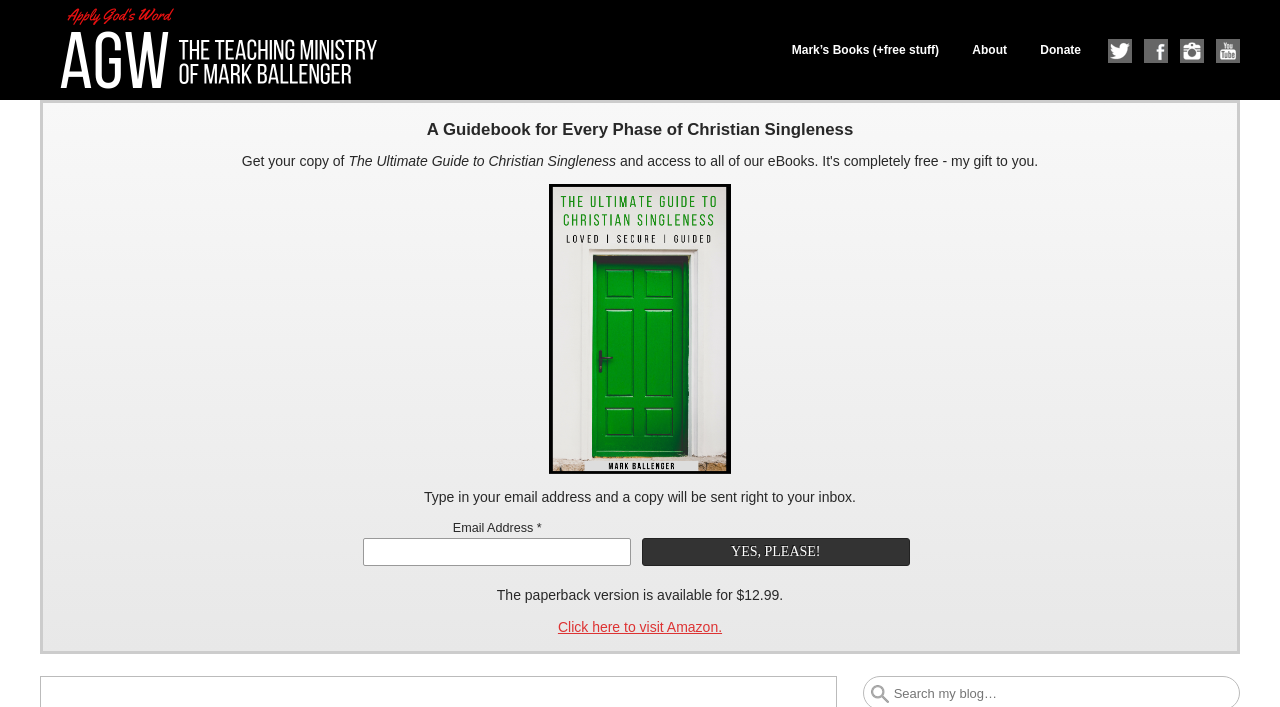Locate the bounding box coordinates of the area that needs to be clicked to fulfill the following instruction: "Click on the 'ApplyGodsWord.com' link". The coordinates should be in the format of four float numbers between 0 and 1, namely [left, top, right, bottom].

[0.031, 0.0, 0.211, 0.04]